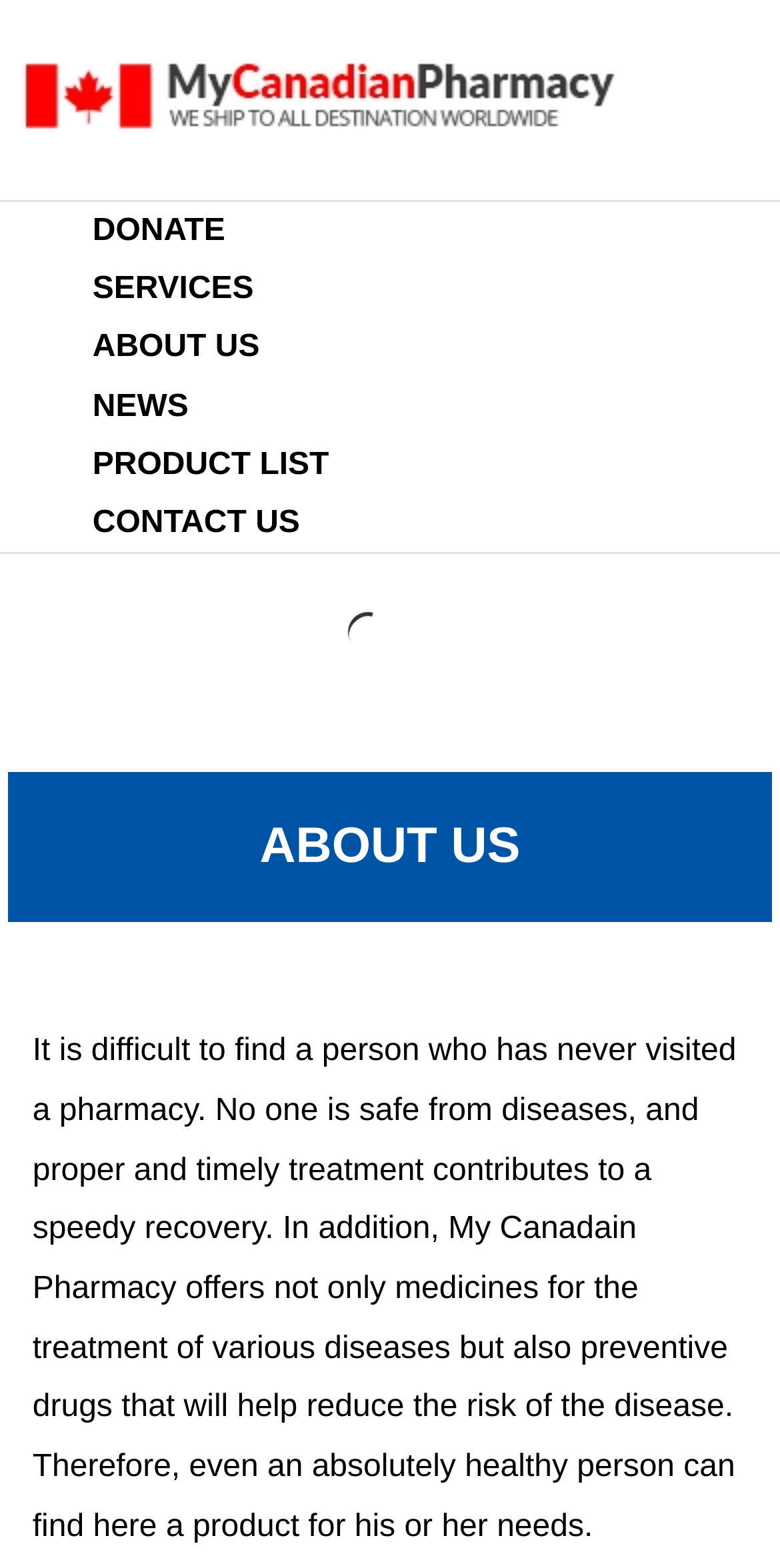Using the provided description News, find the bounding box coordinates for the UI element. Provide the coordinates in (top-left x, top-left y, bottom-right x, bottom-right y) format, ensuring all values are between 0 and 1.

[0.054, 0.225, 0.306, 0.293]